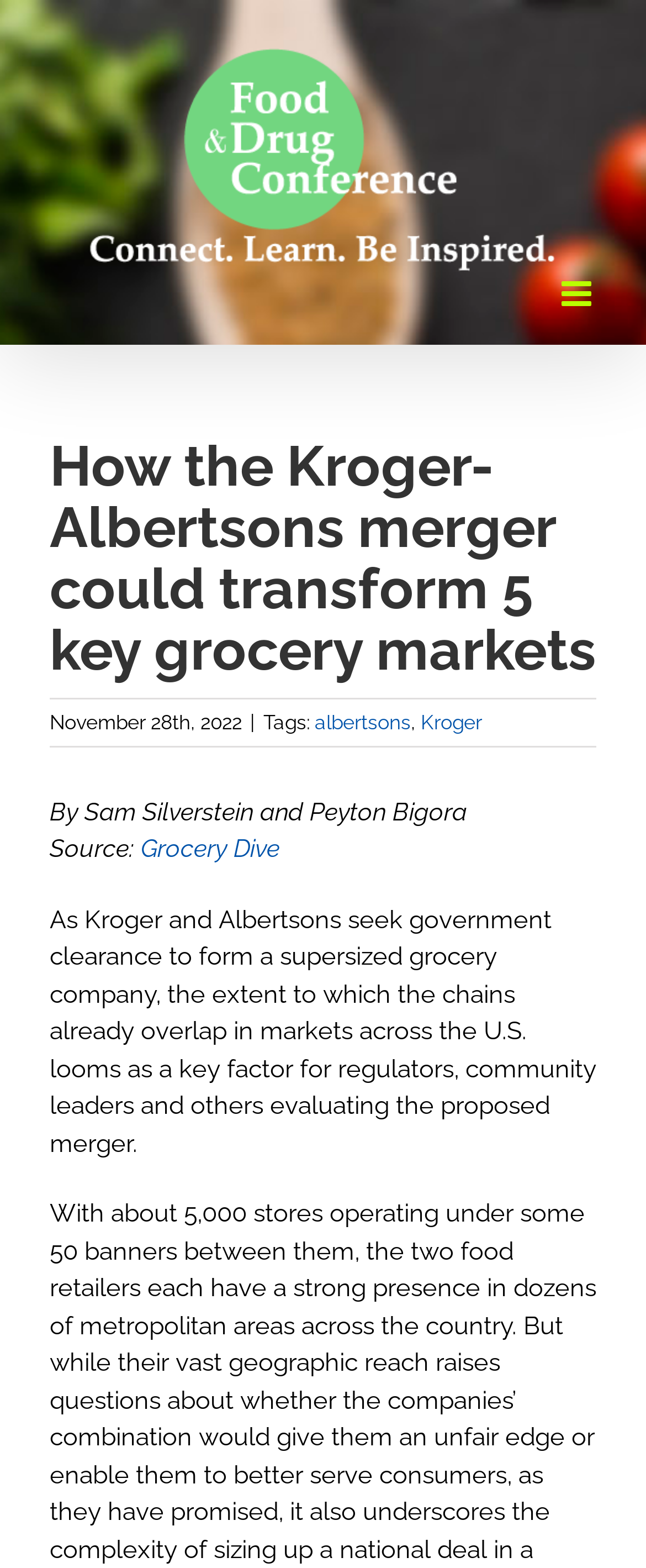Given the element description alt="Food & Drug Conference Logo", predict the bounding box coordinates for the UI element in the webpage screenshot. The format should be (top-left x, top-left y, bottom-right x, bottom-right y), and the values should be between 0 and 1.

[0.077, 0.021, 0.923, 0.176]